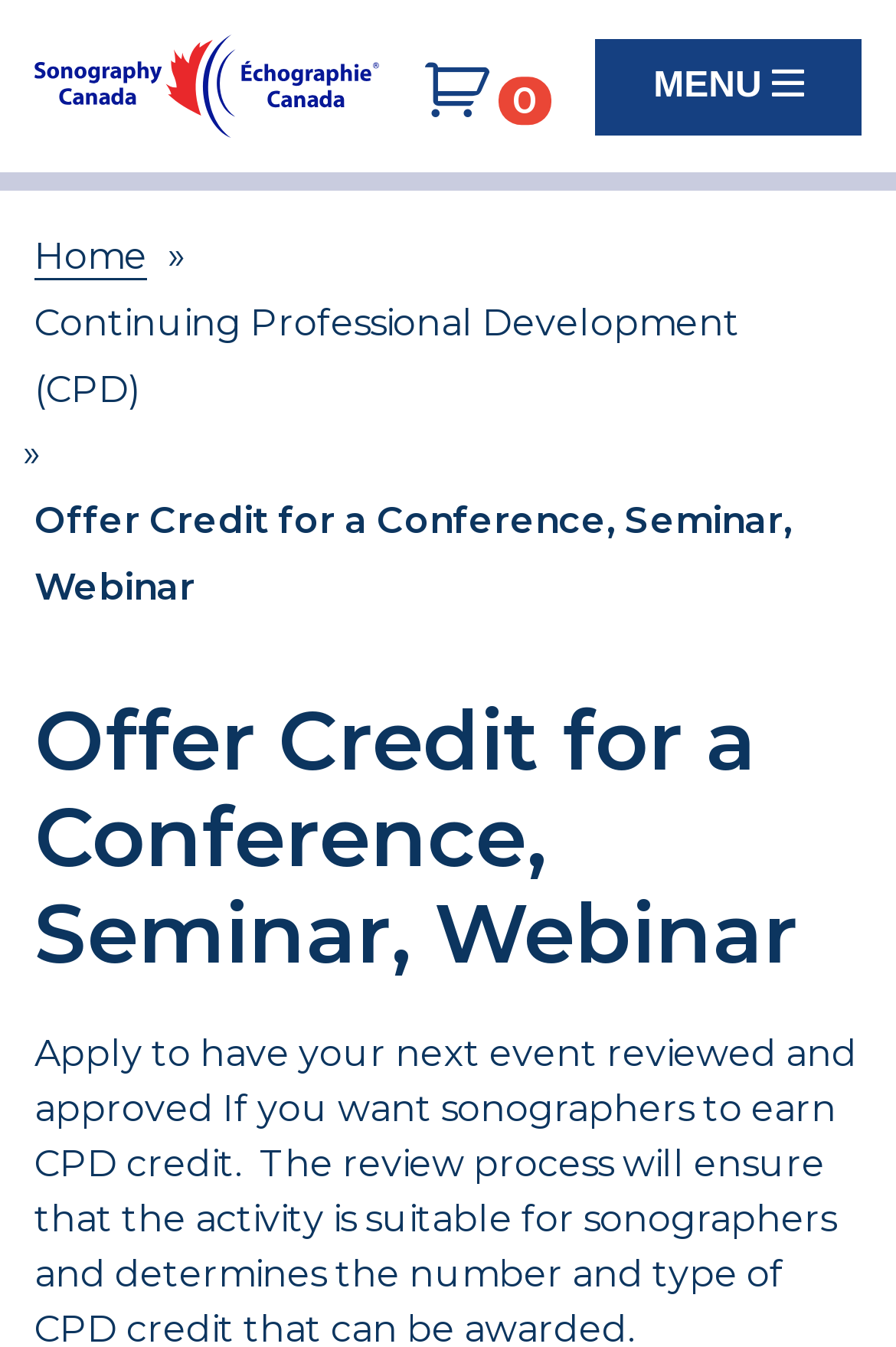Please find the main title text of this webpage.

Offer Credit for a Conference, Seminar, Webinar